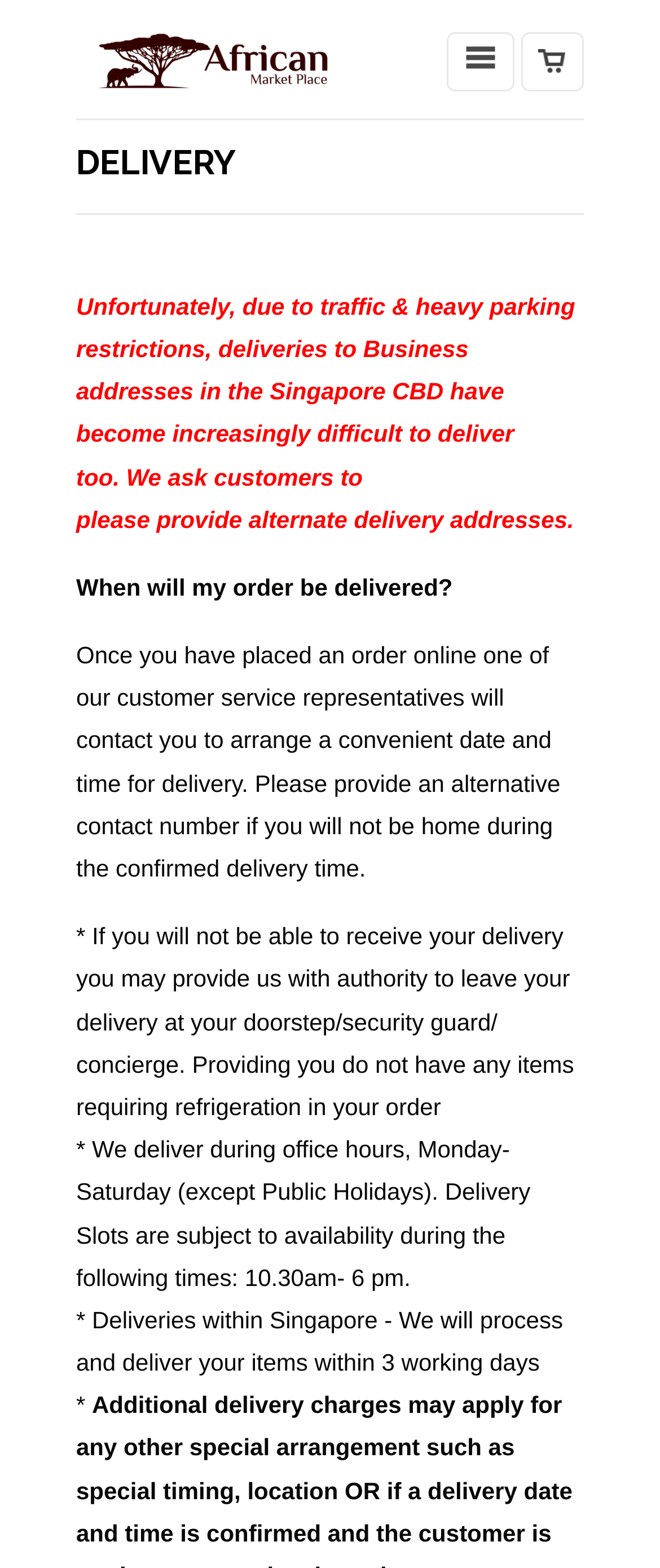Reply to the question below using a single word or brief phrase:
What should customers provide for alternative delivery addresses?

Alternate delivery addresses